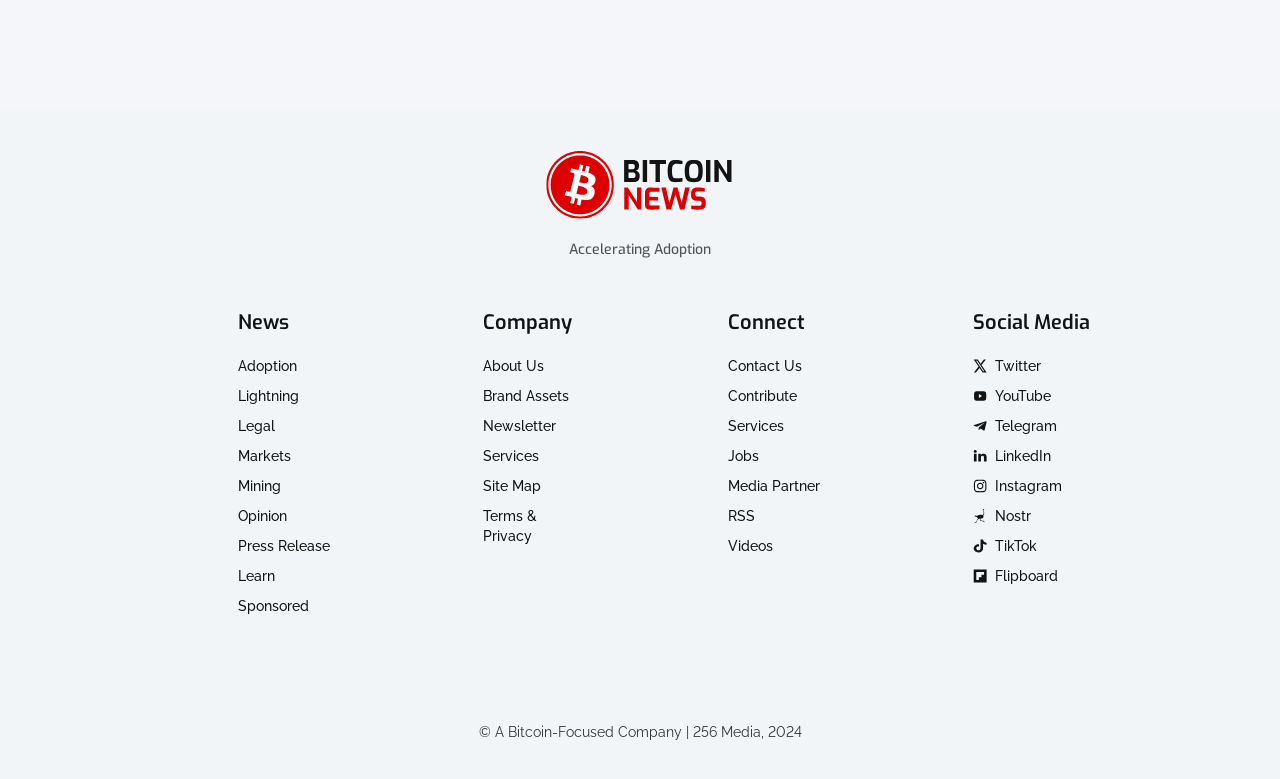Can you pinpoint the bounding box coordinates for the clickable element required for this instruction: "Follow on Twitter"? The coordinates should be four float numbers between 0 and 1, i.e., [left, top, right, bottom].

[0.76, 0.457, 0.854, 0.483]